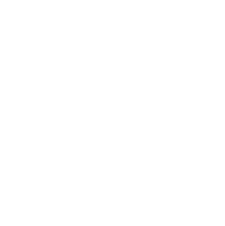What is the purpose of AI FlipBooks?
Please provide a comprehensive and detailed answer to the question.

AI FlipBooks offers an invitation to enhance visual storytelling and engagement through innovative technologies aimed at streamlining content creation processes.